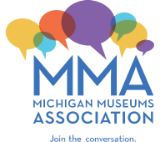Provide an in-depth description of all elements within the image.

The image features the logo of the Michigan Museums Association (MMA), which is prominently displayed with the acronym "MMA" in bold blue letters. Surrounding the acronym are colorful speech bubbles in various shapes and sizes, indicating a vibrant and engaging atmosphere fostered by the association. Below the acronym, the full name "MICHIGAN MUSEUMS ASSOCIATION" is written in a clear, professional font, with an additional tagline encouraging viewers to "Join the conversation." This logo represents the MMA’s commitment to collaboration, communication, and community involvement among museums in Michigan. It emphasizes their focus on dialogue and partnership within the museum sector.